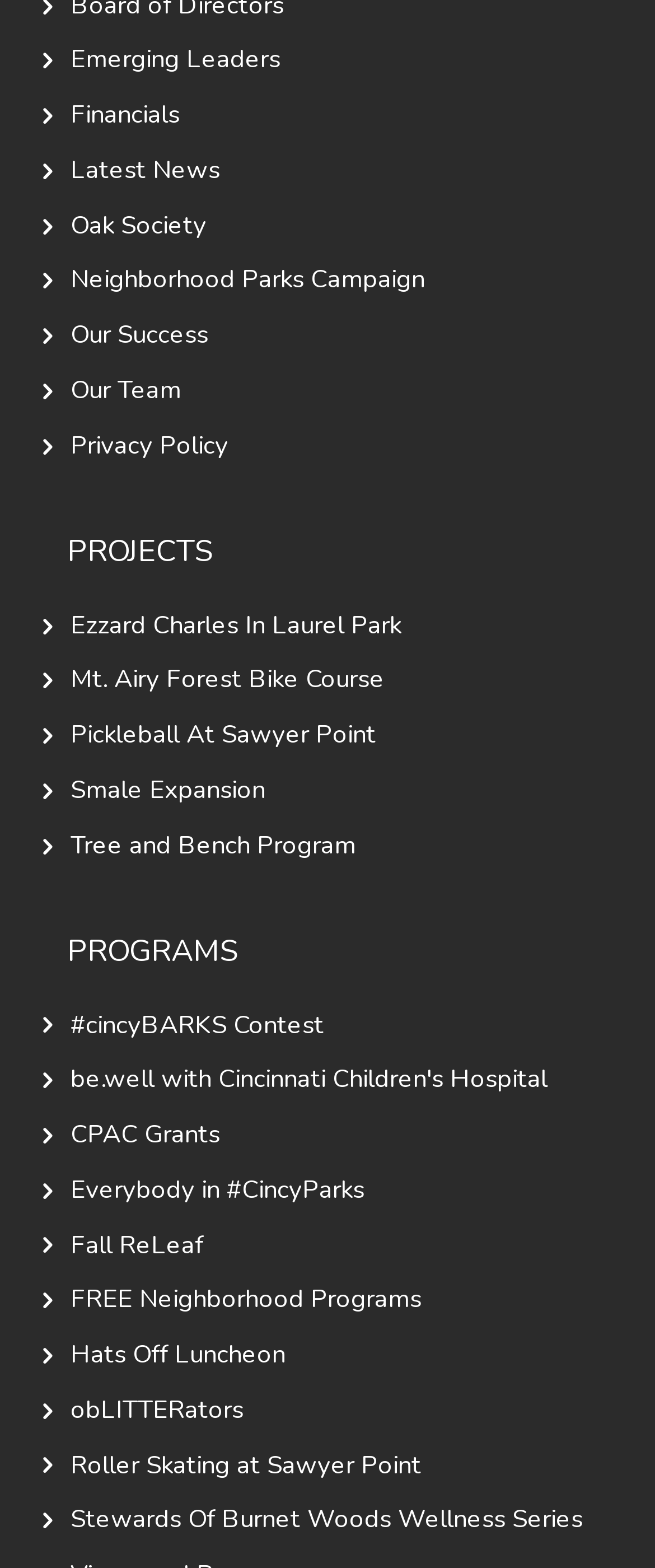What is the second heading on the webpage? Please answer the question using a single word or phrase based on the image.

PROGRAMS